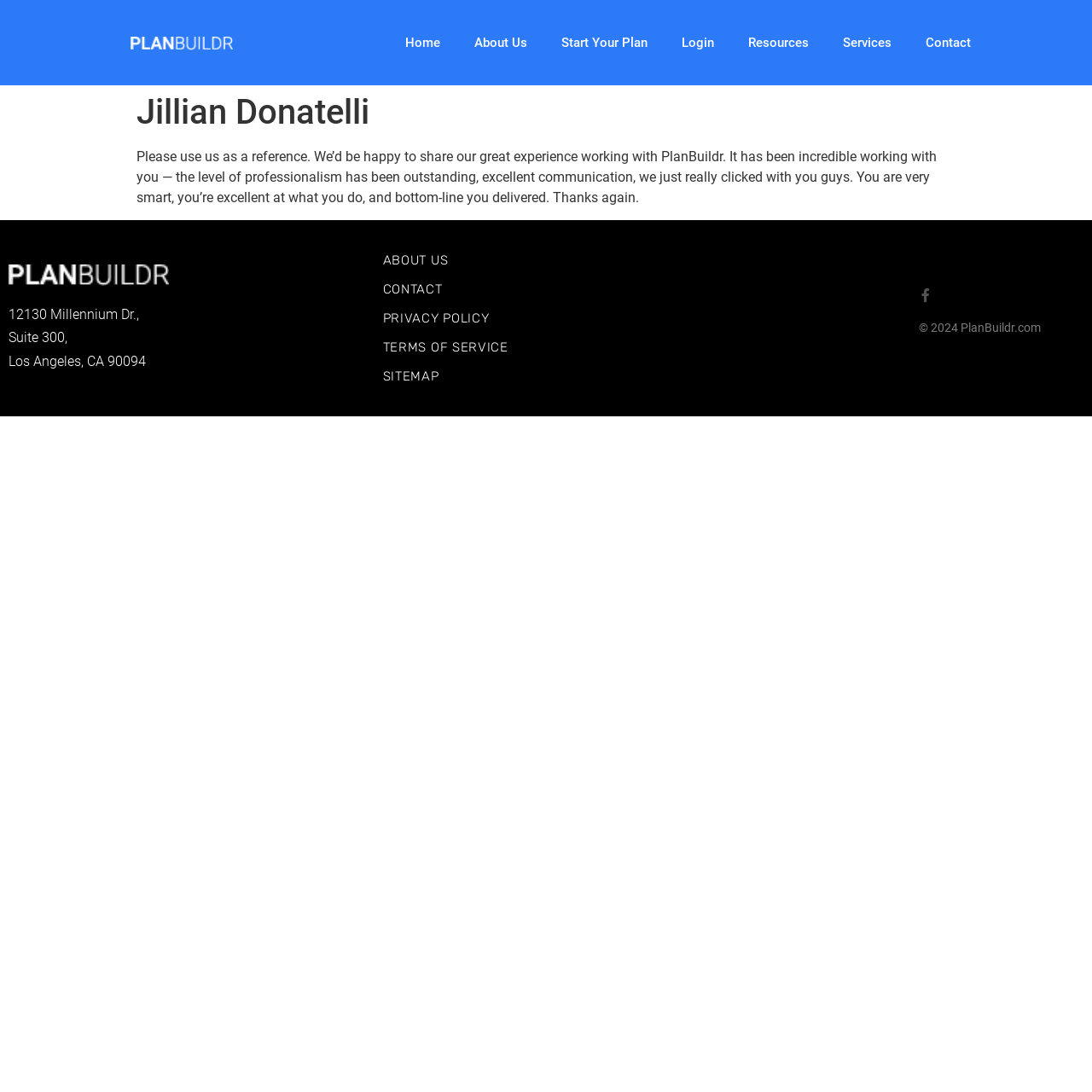Refer to the image and answer the question with as much detail as possible: What social media platform is linked in the footer?

In the footer section, there is a link to a social media platform, the link is represented by an image with the text 'Facebook-f ', which is a common symbol for Facebook.